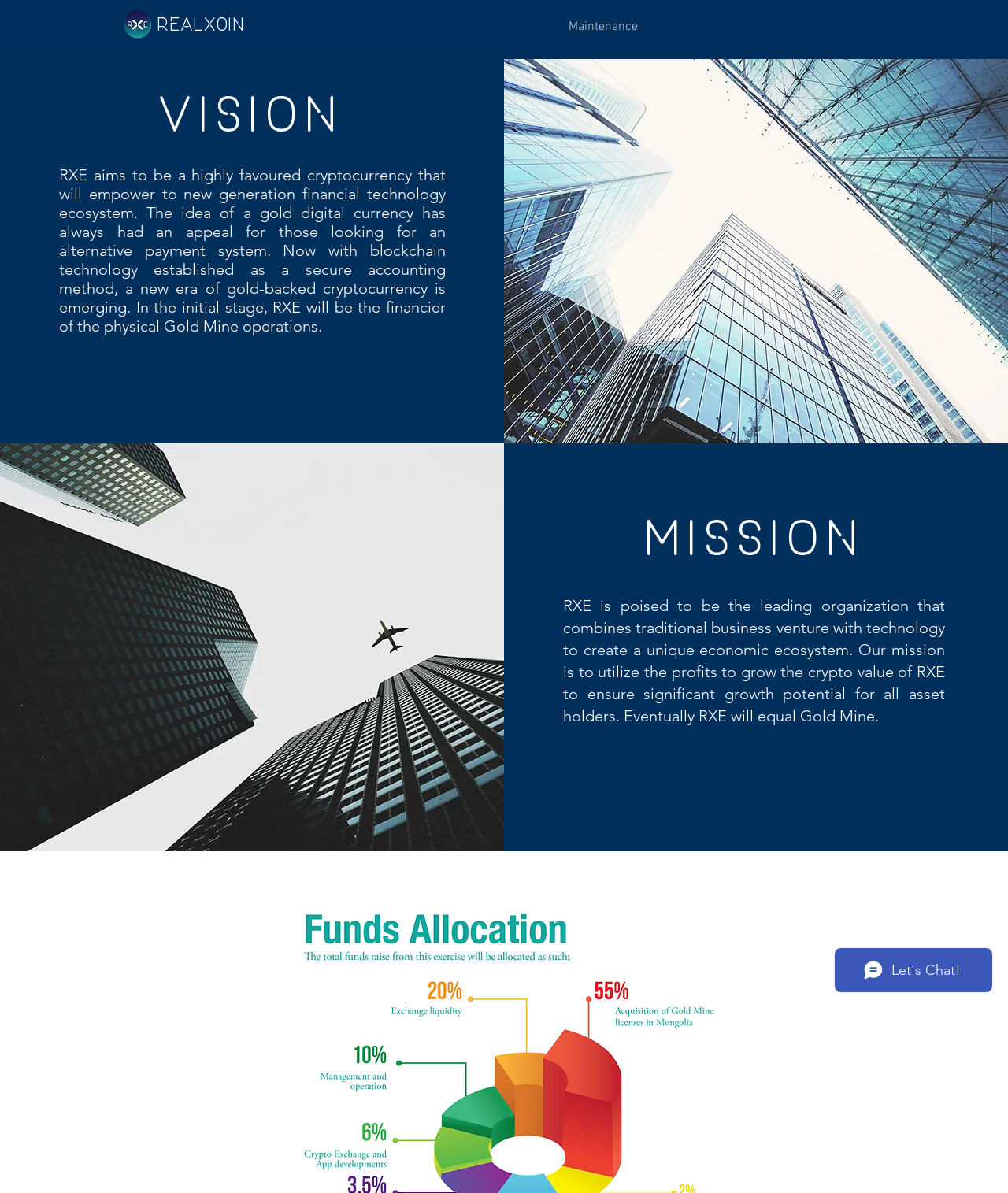Use a single word or phrase to answer the question:
What is RXE backed by?

Gold